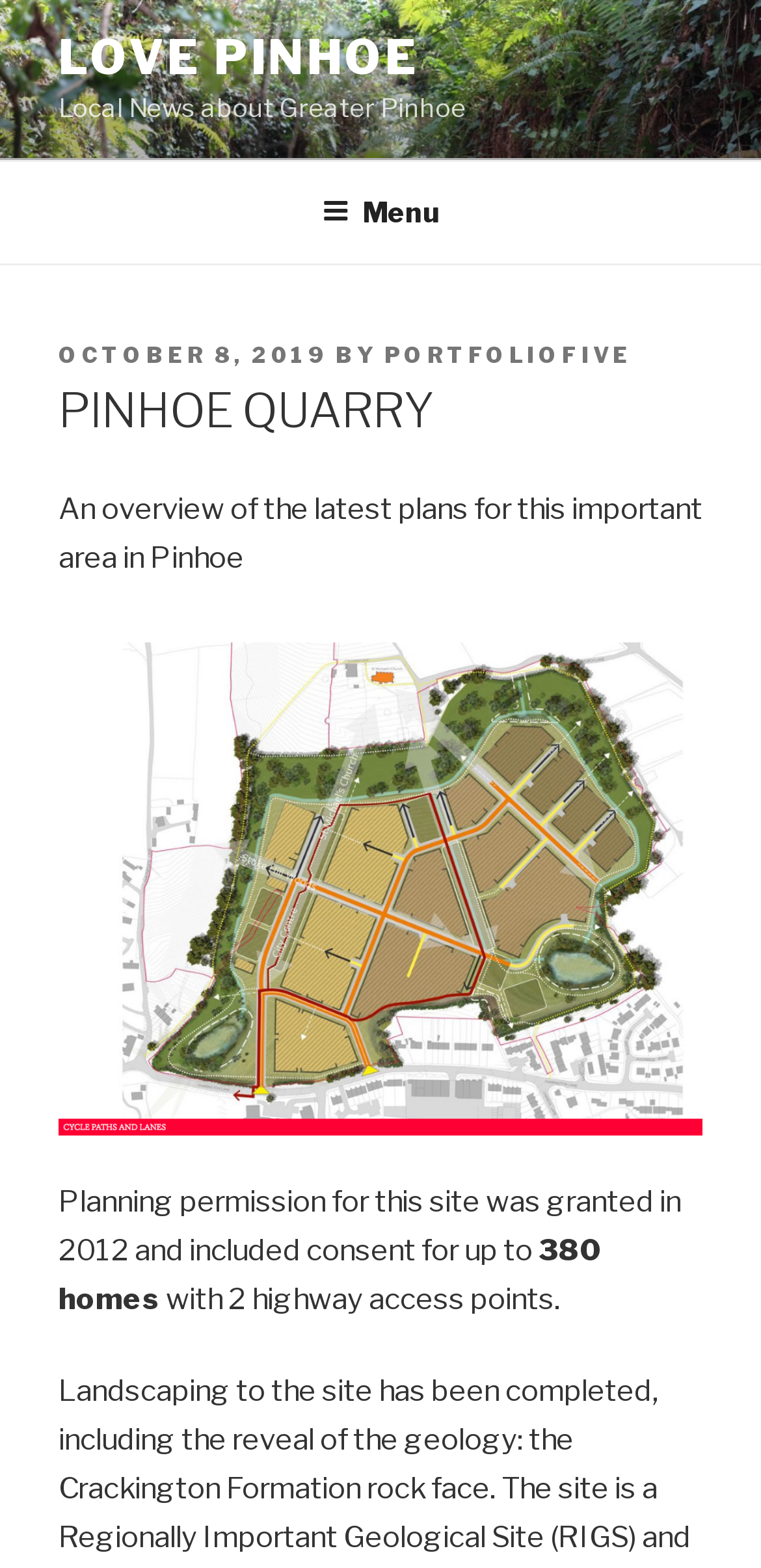Detail the various sections and features of the webpage.

The webpage is about Pinhoe Quarry, with a focus on local news and updates. At the top, there is a link to "LOVE PINHOE" and a brief description "Local News about Greater Pinhoe". Below this, there is a top menu navigation bar that spans the entire width of the page.

Upon expanding the top menu, a header section appears, containing a series of elements. On the left side, there is a "POSTED ON" label, followed by a link to the date "OCTOBER 8, 2019", which also includes a time element. Next to this, there is a "BY" label, followed by a link to "PORTFOLIOFIVE".

Below this, there is a heading element that reads "PINHOE QUARRY". Following this, there is a paragraph of text that provides an overview of the latest plans for the Pinhoe Quarry area. 

Further down, there is a figure element, which likely contains an image. Below the image, there are two paragraphs of text. The first paragraph discusses the planning permission for the site, which was granted in 2012, and includes details about the consent for up to a certain number of homes. The second paragraph continues this discussion, mentioning the number of homes (380) and the number of highway access points (2).